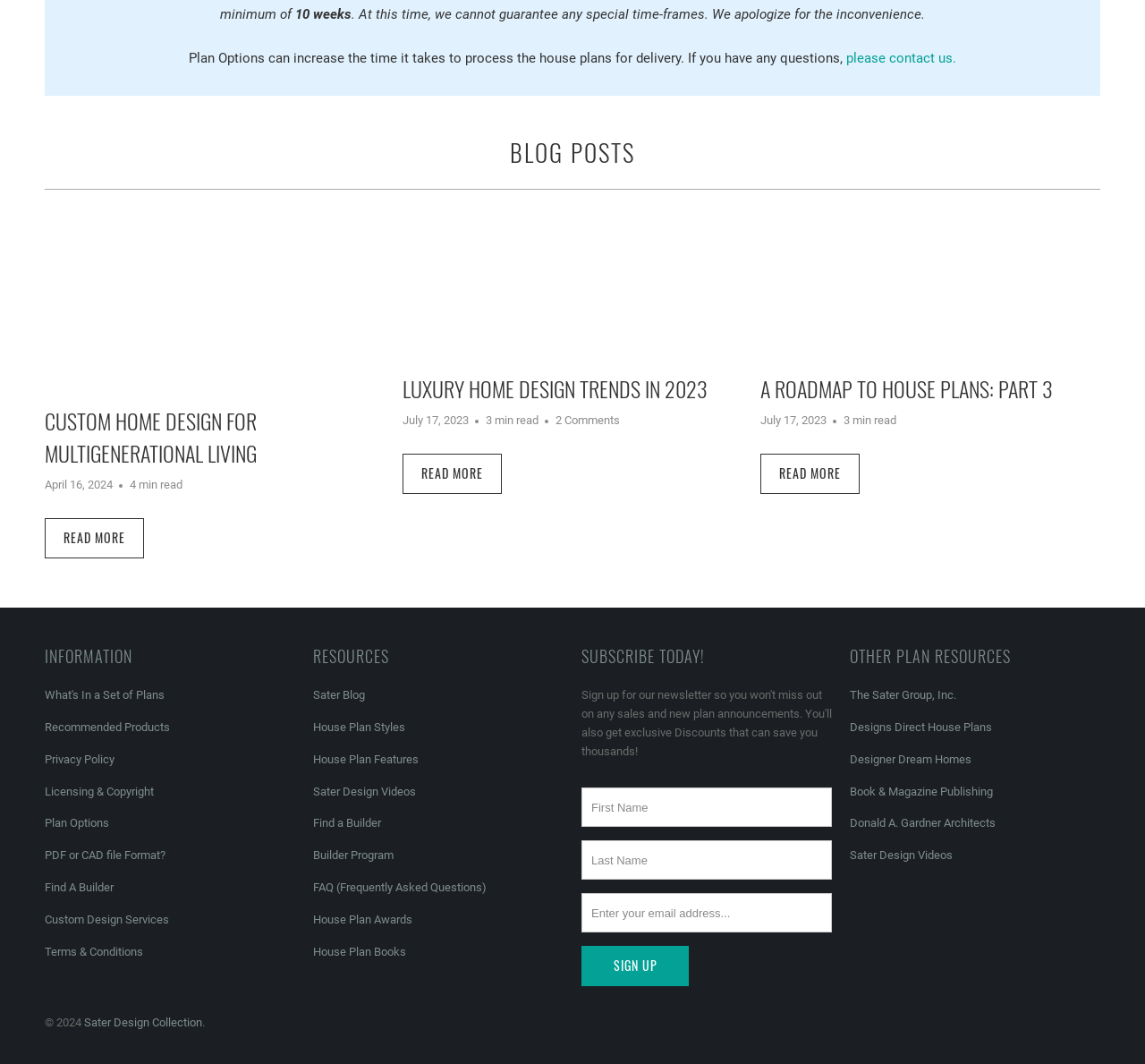Find the bounding box of the UI element described as follows: "Read More".

[0.664, 0.427, 0.751, 0.464]